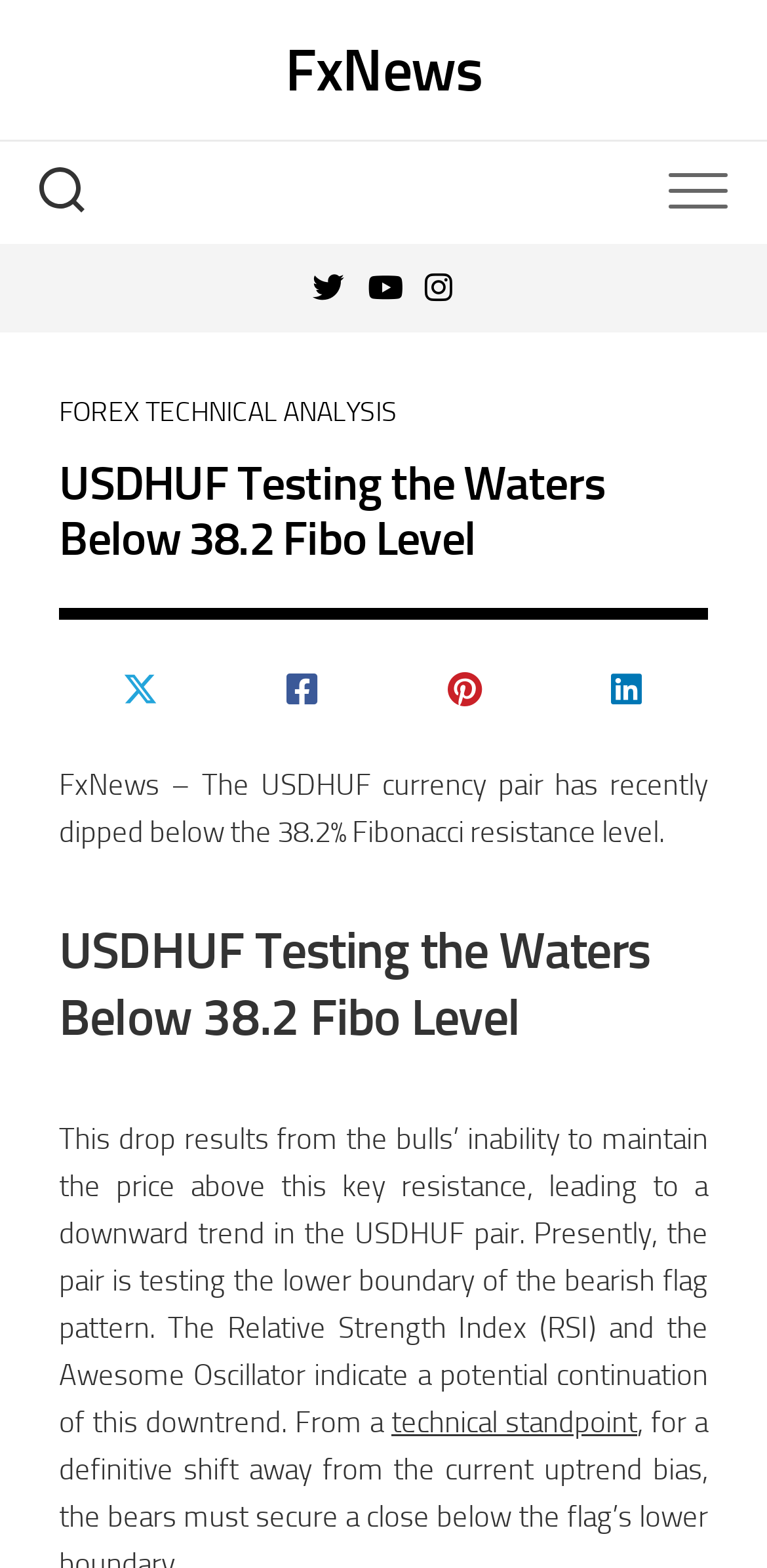Determine the bounding box for the UI element as described: "title="Share on LinkedIn"". The coordinates should be represented as four float numbers between 0 and 1, formatted as [left, top, right, bottom].

[0.712, 0.395, 0.923, 0.436]